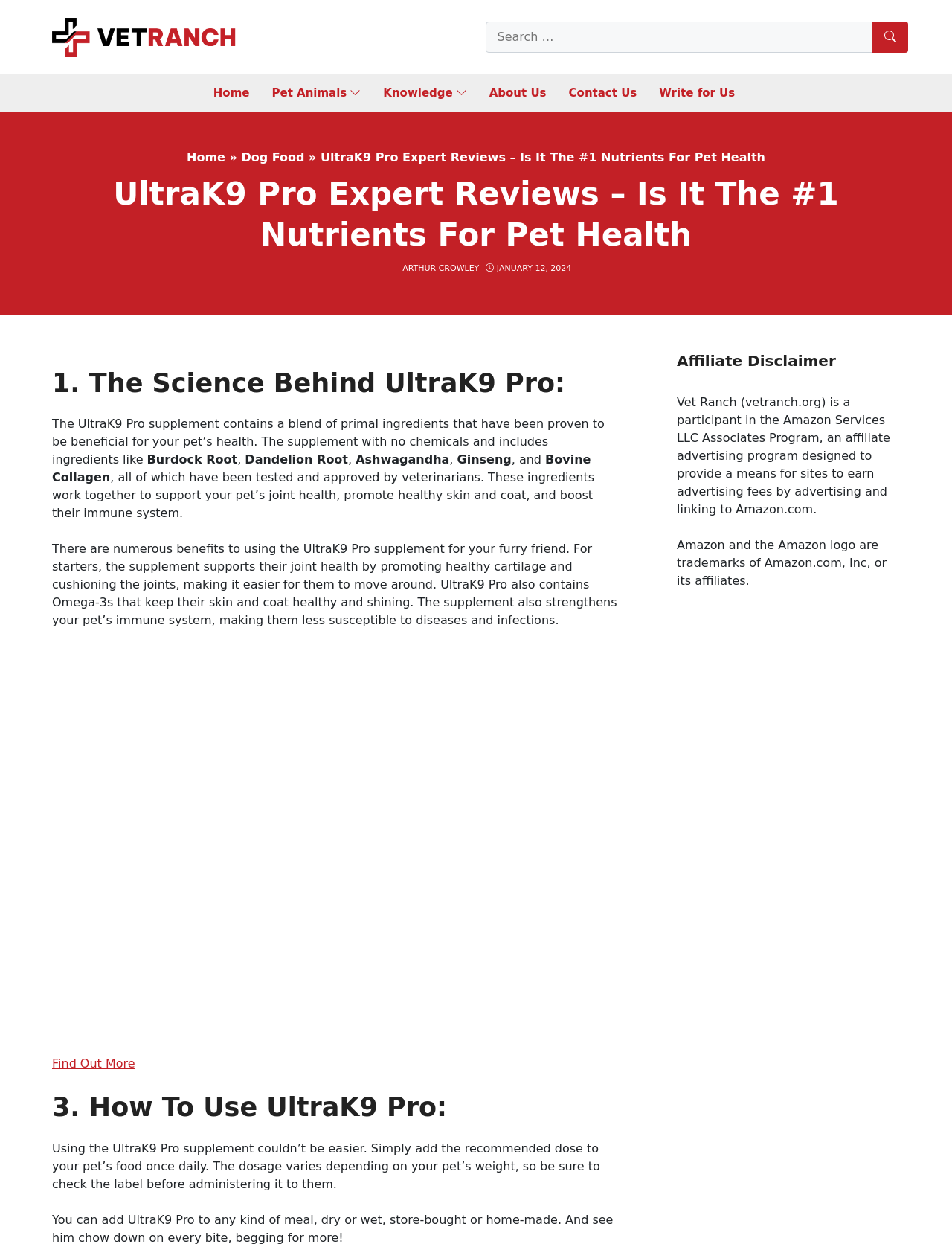Please give the bounding box coordinates of the area that should be clicked to fulfill the following instruction: "Contact Us". The coordinates should be in the format of four float numbers from 0 to 1, i.e., [left, top, right, bottom].

[0.597, 0.062, 0.669, 0.087]